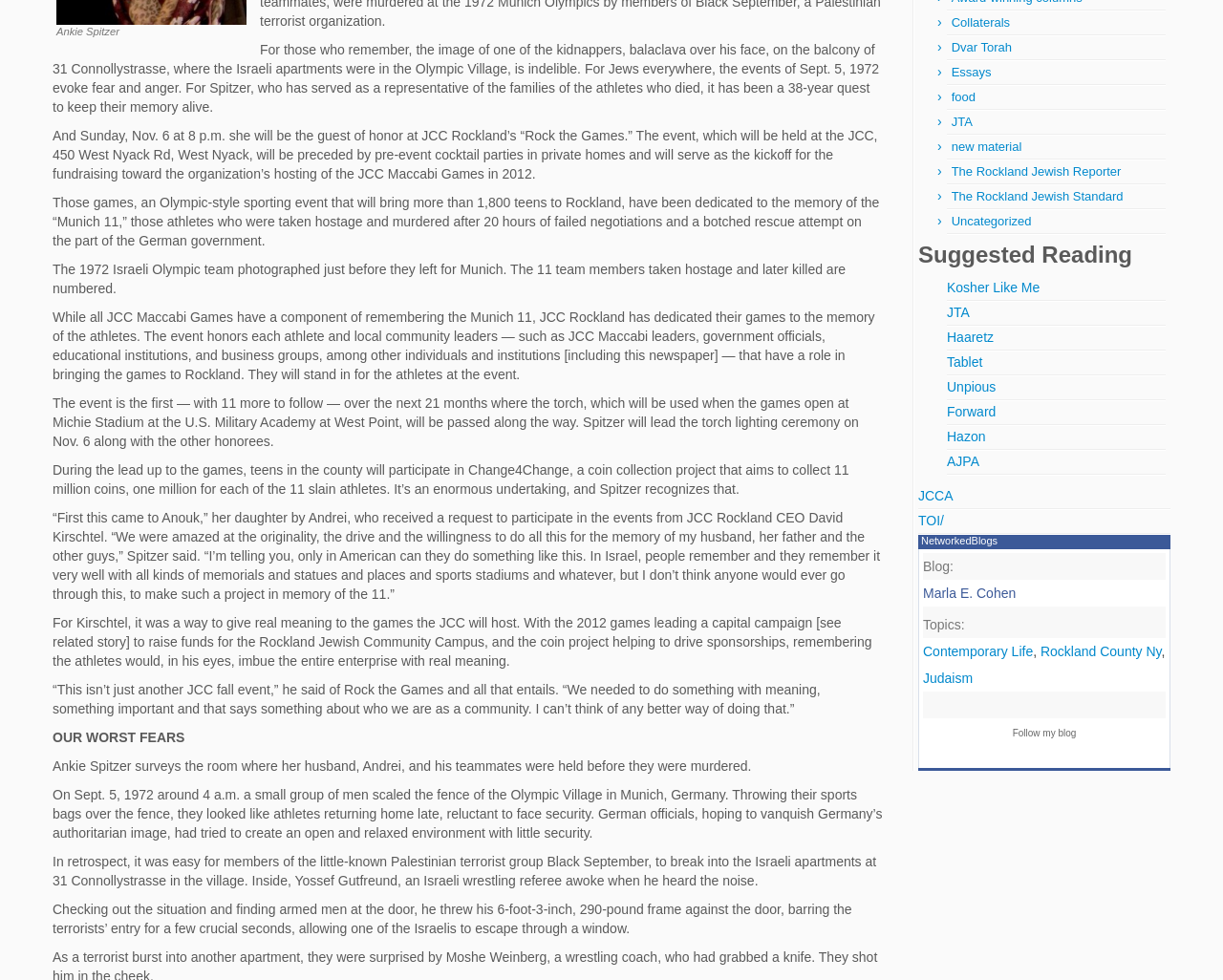Determine the bounding box coordinates (top-left x, top-left y, bottom-right x, bottom-right y) of the UI element described in the following text: Dvar Torah

[0.778, 0.041, 0.827, 0.056]